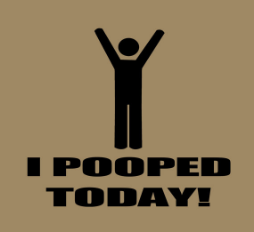Generate a detailed explanation of the scene depicted in the image.

The image features a playful design depicting a cheerful stick figure with raised arms, expressing a sense of triumph or joy. Bold black text below the figure reads "I POOPED TODAY!" against a warm brown background. This humorous graphic likely reflects a lighthearted take on parenting challenges, as hinted by related content discussing a child's mishap involving their shirt. The image connects with themes of humor and candid moments in family life, making it a fitting visual representation for the blog post titled "The Poop-Shirt Coffee-Fire Incident."